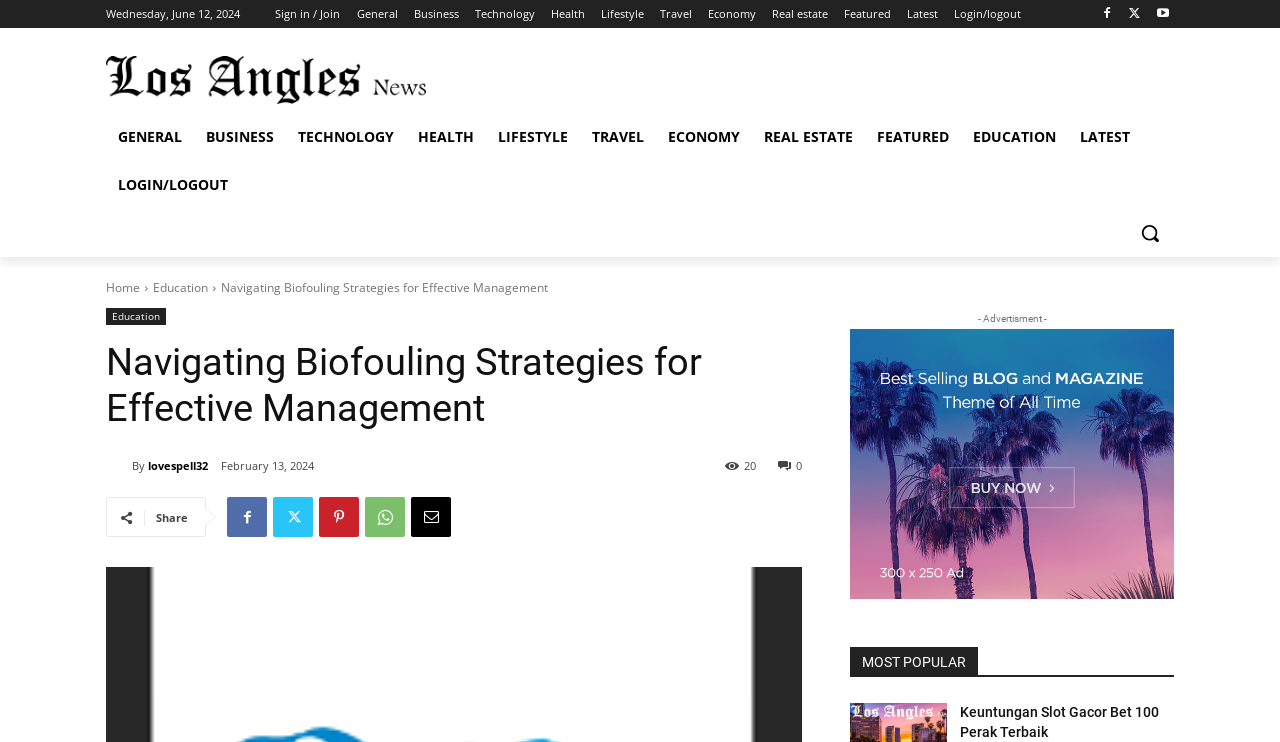What is the date of the article?
Answer the question using a single word or phrase, according to the image.

February 13, 2024